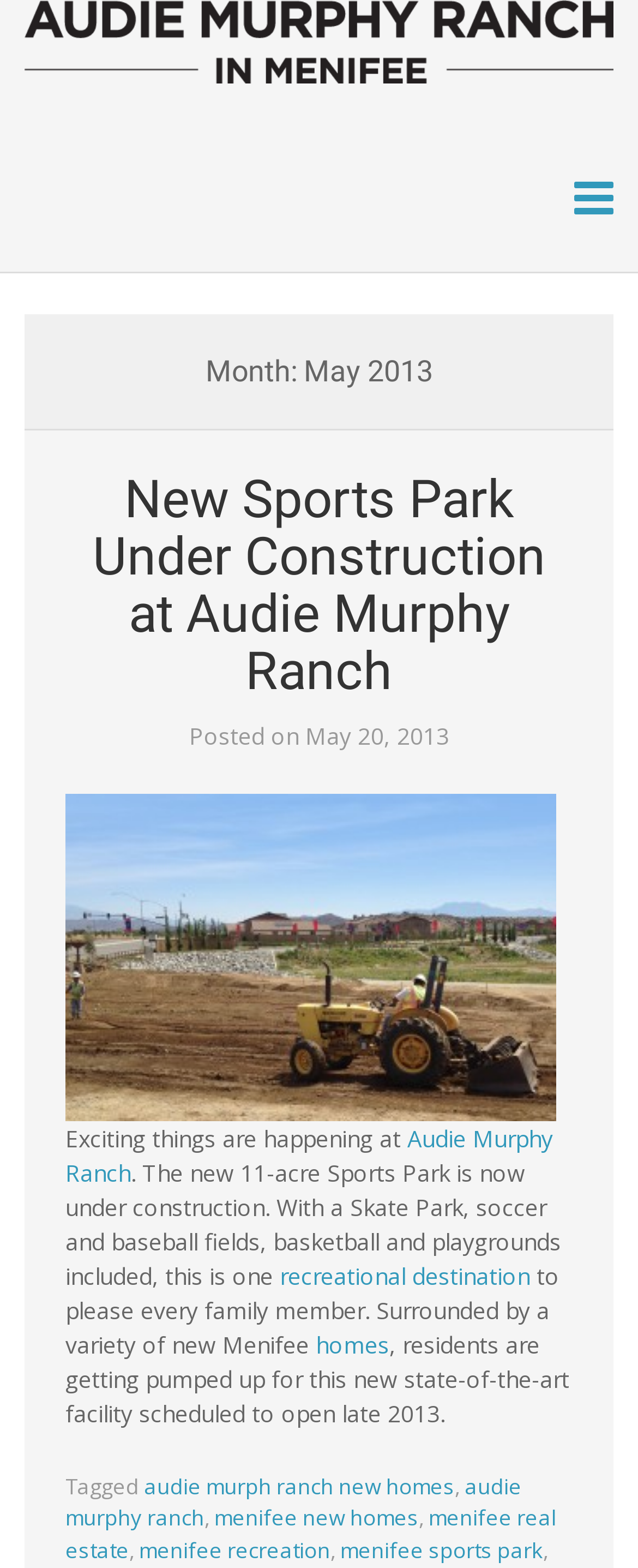Determine the bounding box coordinates of the element's region needed to click to follow the instruction: "Check the tags". Provide these coordinates as four float numbers between 0 and 1, formatted as [left, top, right, bottom].

[0.103, 0.938, 0.226, 0.957]